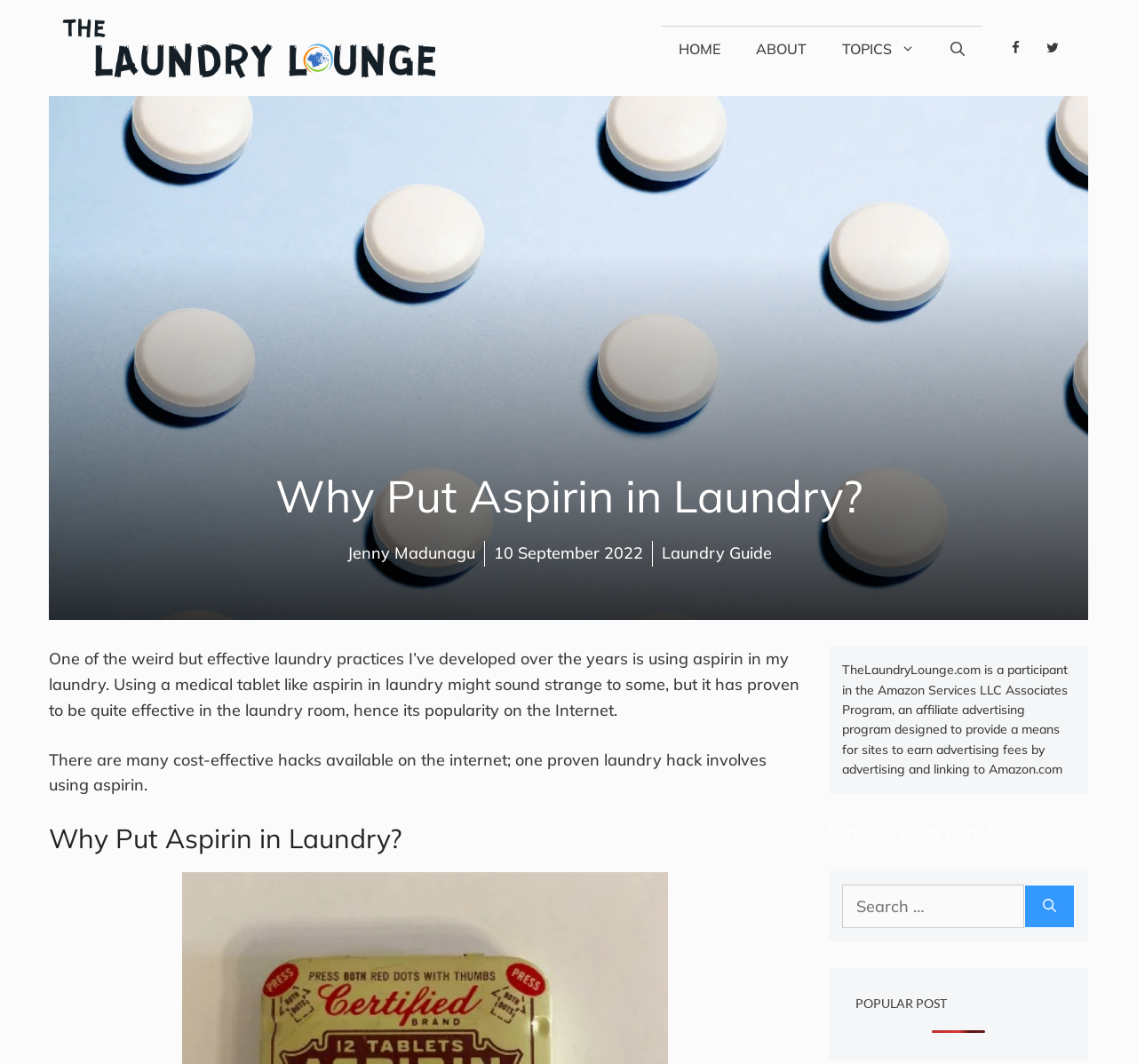Determine the bounding box coordinates of the target area to click to execute the following instruction: "Read the 'POPULAR POST'."

[0.752, 0.935, 0.934, 0.952]